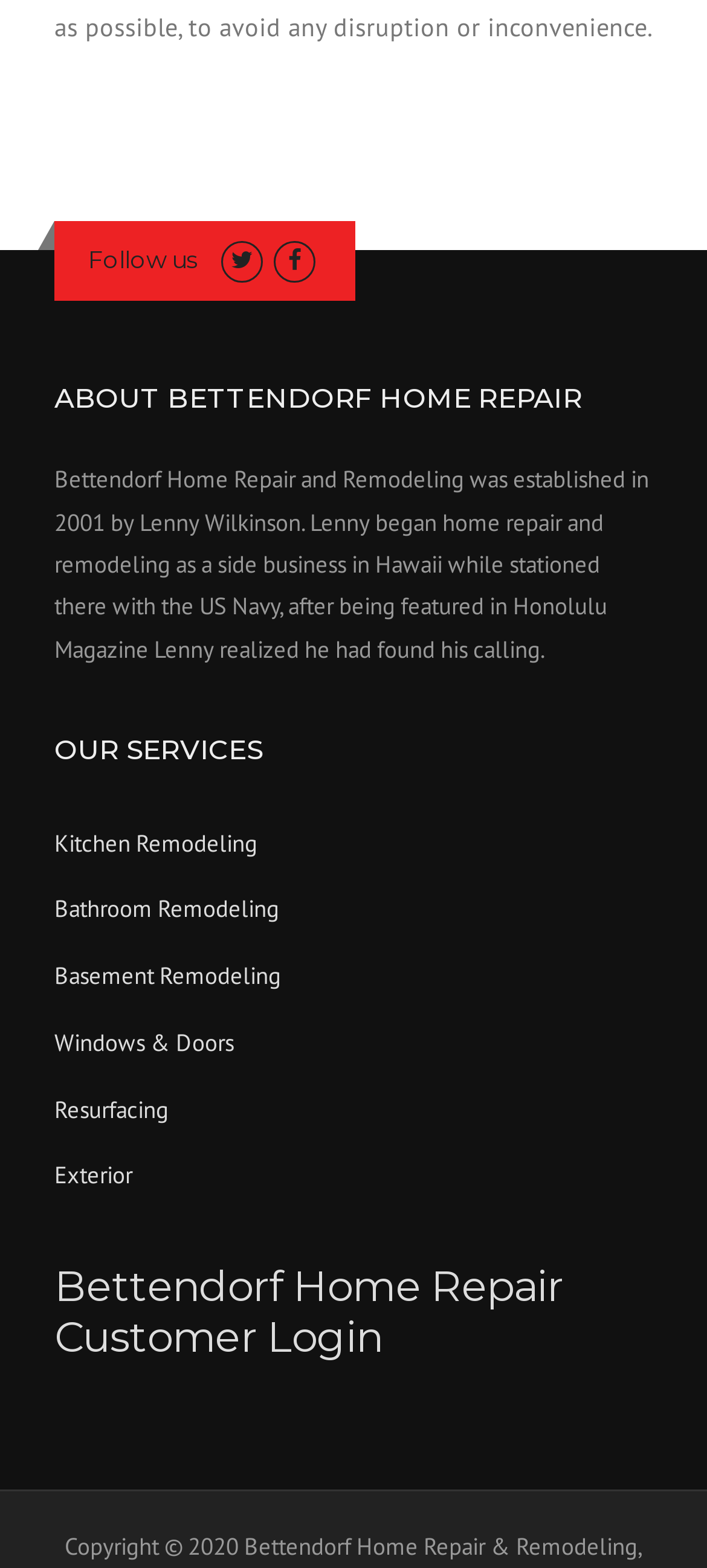Refer to the image and answer the question with as much detail as possible: How was the company founded?

The company was founded by Lenny Wilkinson, as stated in the text 'Bettendorf Home Repair and Remodeling was established in 2001 by Lenny Wilkinson.' which is a sub-element of the complementary element with bounding box coordinates [0.077, 0.238, 0.923, 0.428].